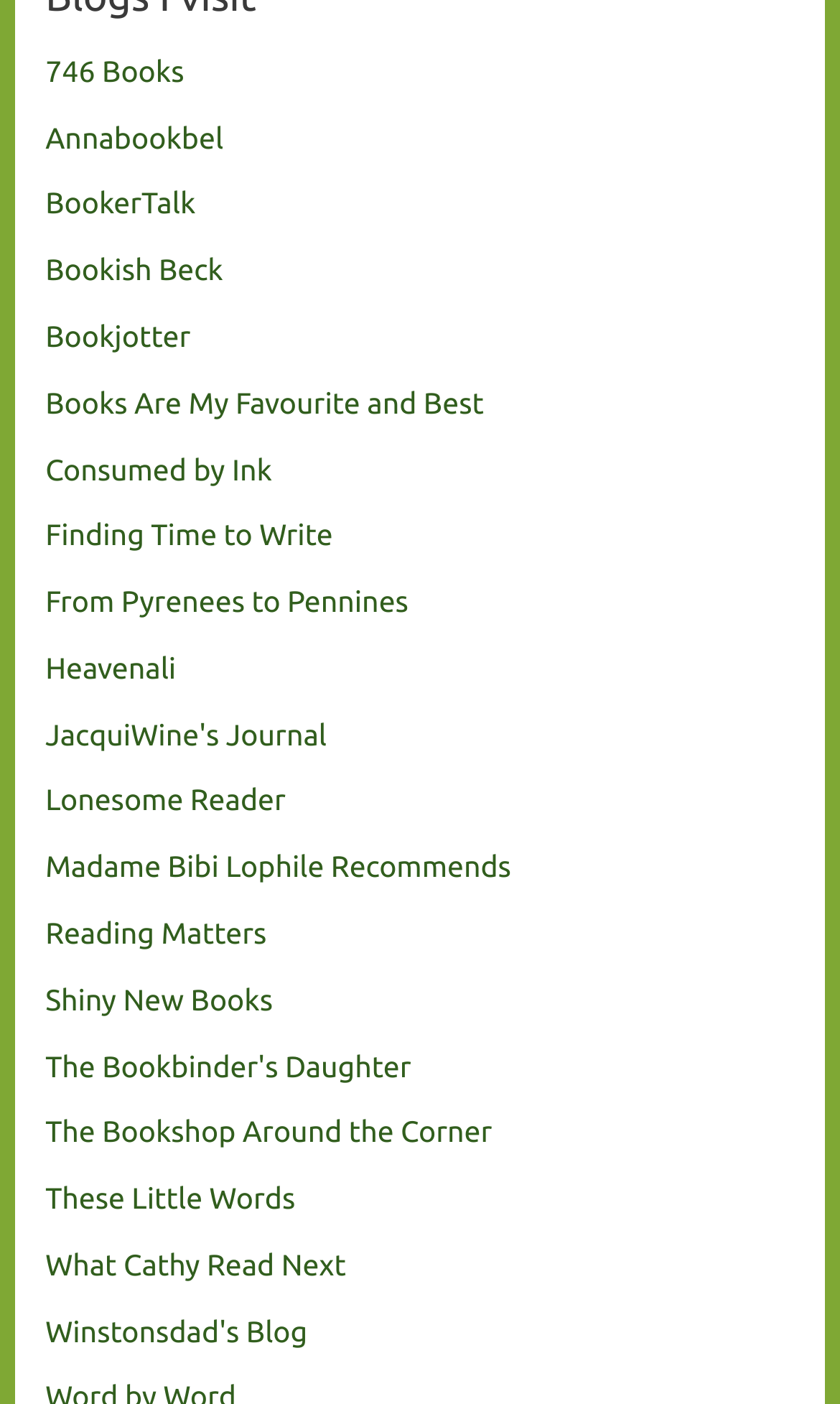Based on the element description BookerTalk, identify the bounding box coordinates for the UI element. The coordinates should be in the format (top-left x, top-left y, bottom-right x, bottom-right y) and within the 0 to 1 range.

[0.054, 0.133, 0.233, 0.157]